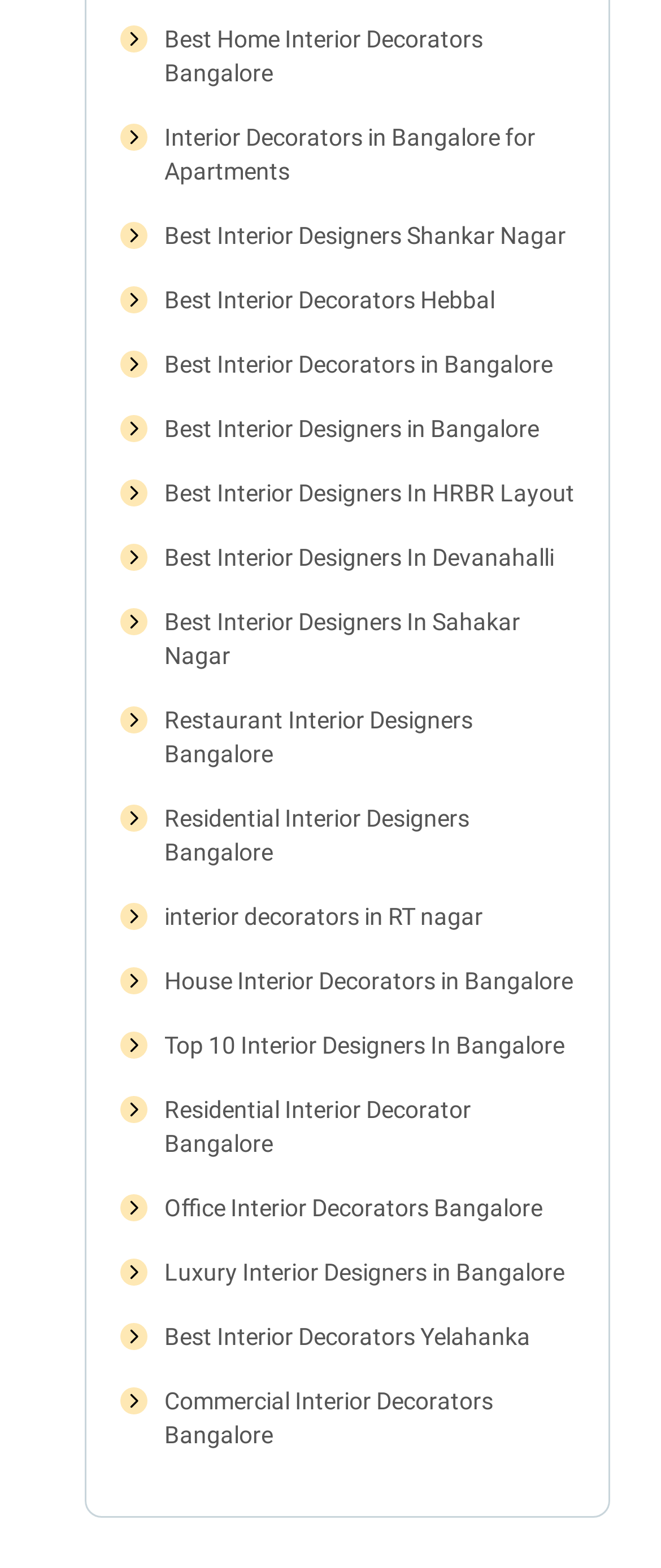Identify the bounding box coordinates of the specific part of the webpage to click to complete this instruction: "Browse Office Interior Decorators Bangalore".

[0.249, 0.761, 0.821, 0.778]